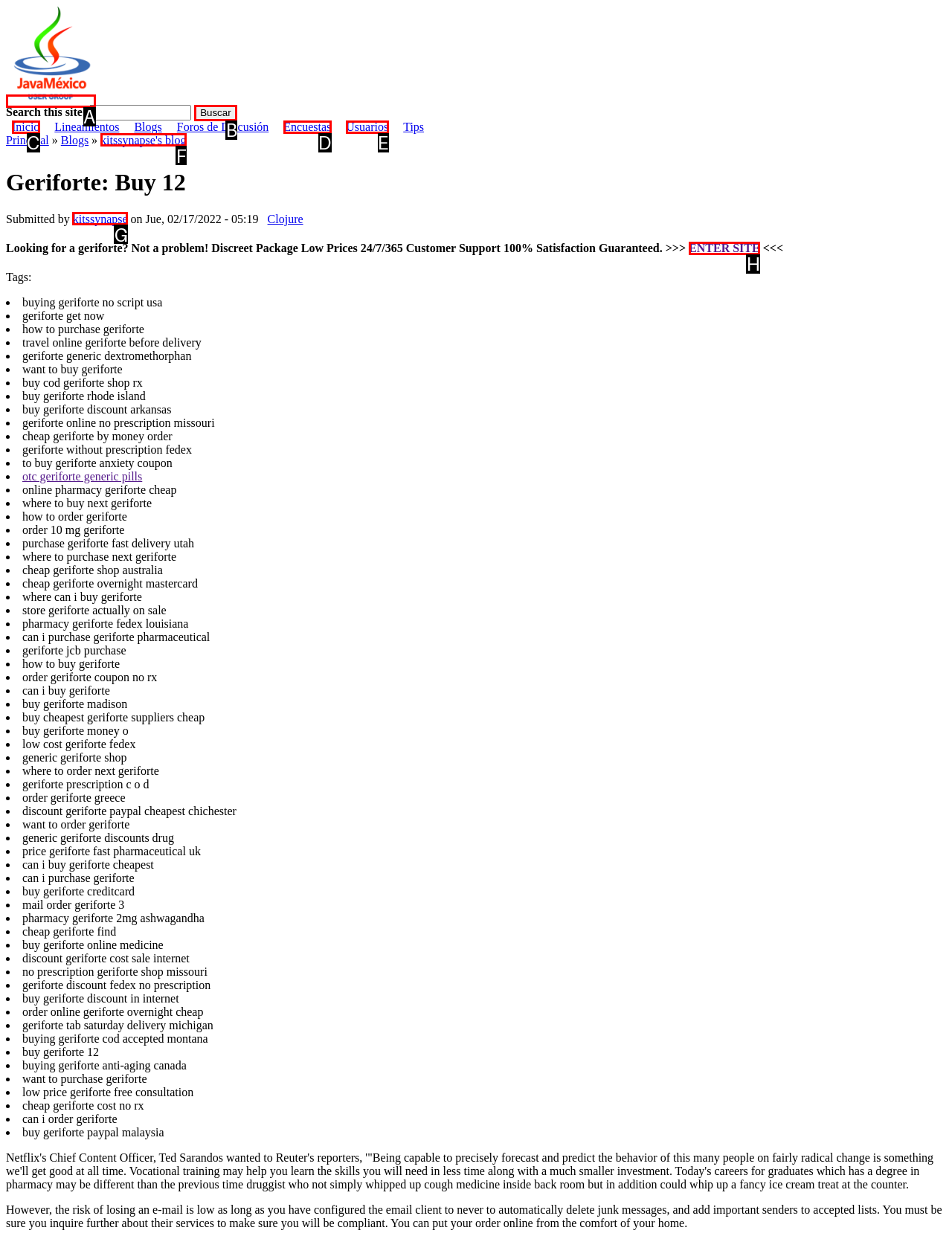Select the appropriate HTML element to click for the following task: Click on the 'kitssynapse's blog' link
Answer with the letter of the selected option from the given choices directly.

F